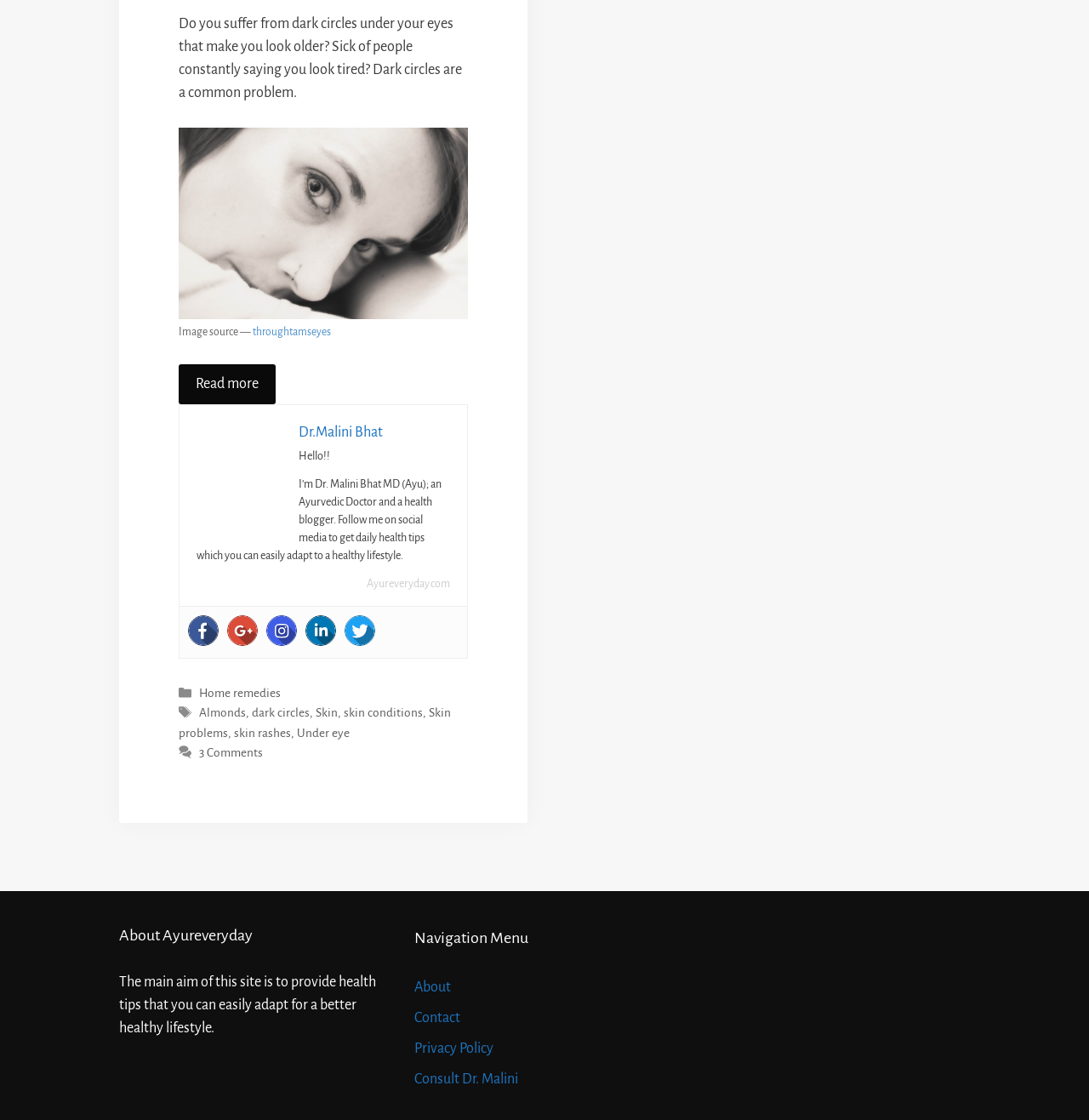What categories are available on the website?
Based on the visual, give a brief answer using one word or a short phrase.

Home remedies